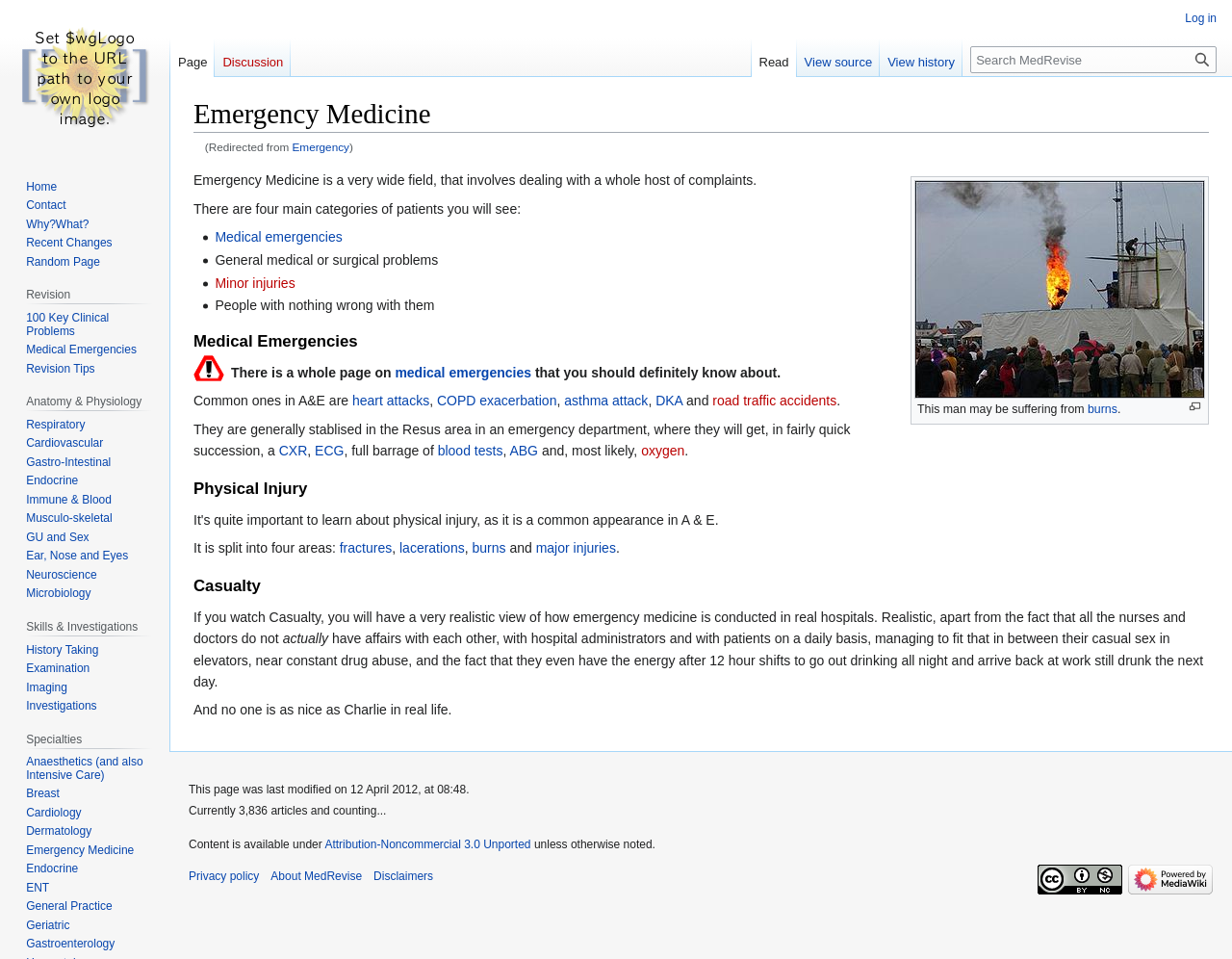Please provide the bounding box coordinate of the region that matches the element description: ECG. Coordinates should be in the format (top-left x, top-left y, bottom-right x, bottom-right y) and all values should be between 0 and 1.

[0.256, 0.462, 0.279, 0.478]